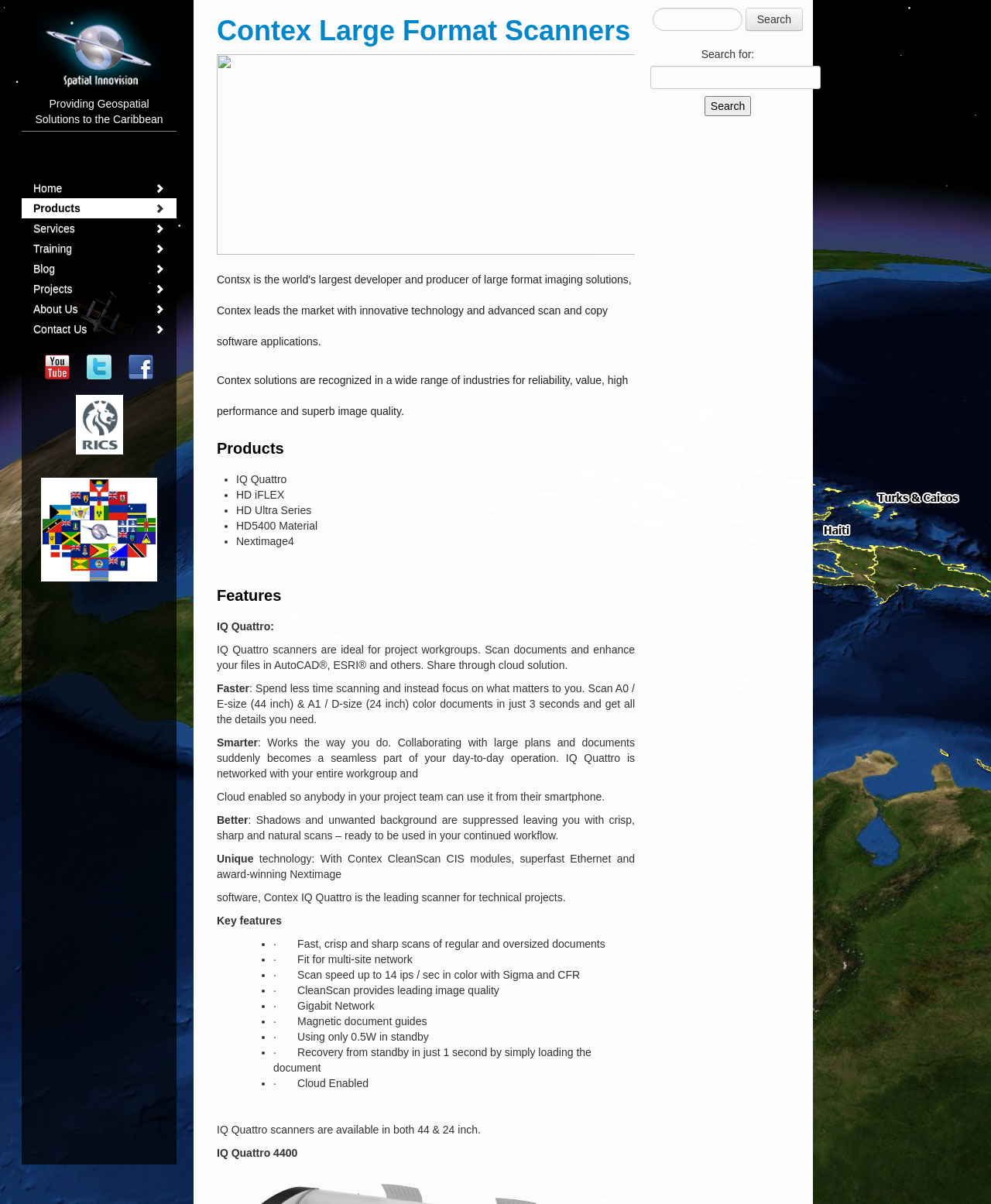Answer succinctly with a single word or phrase:
What is the company name?

Spatial Innovision Ltd.